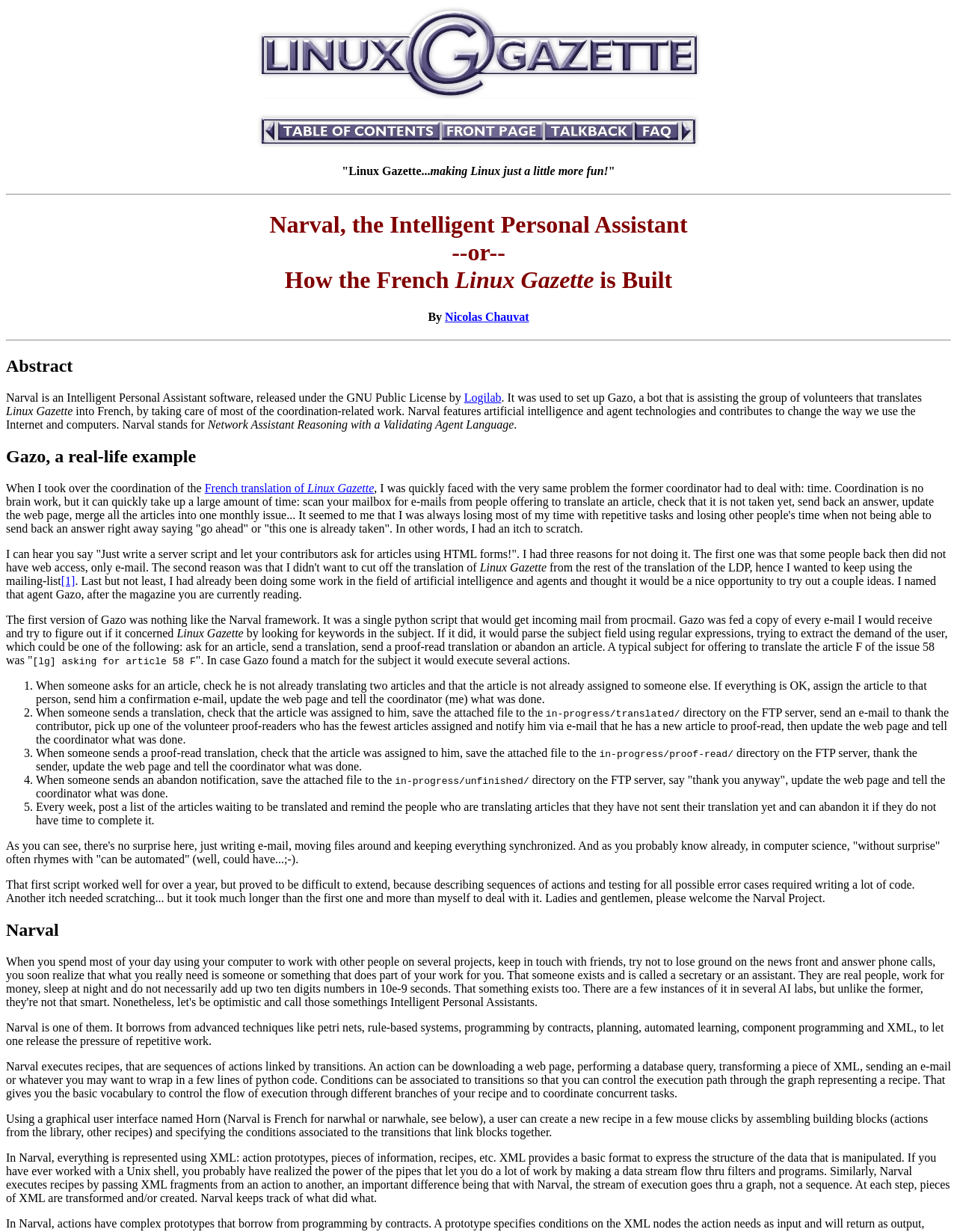Use a single word or phrase to respond to the question:
What is the purpose of Gazo?

To assist in translating Linux Gazette